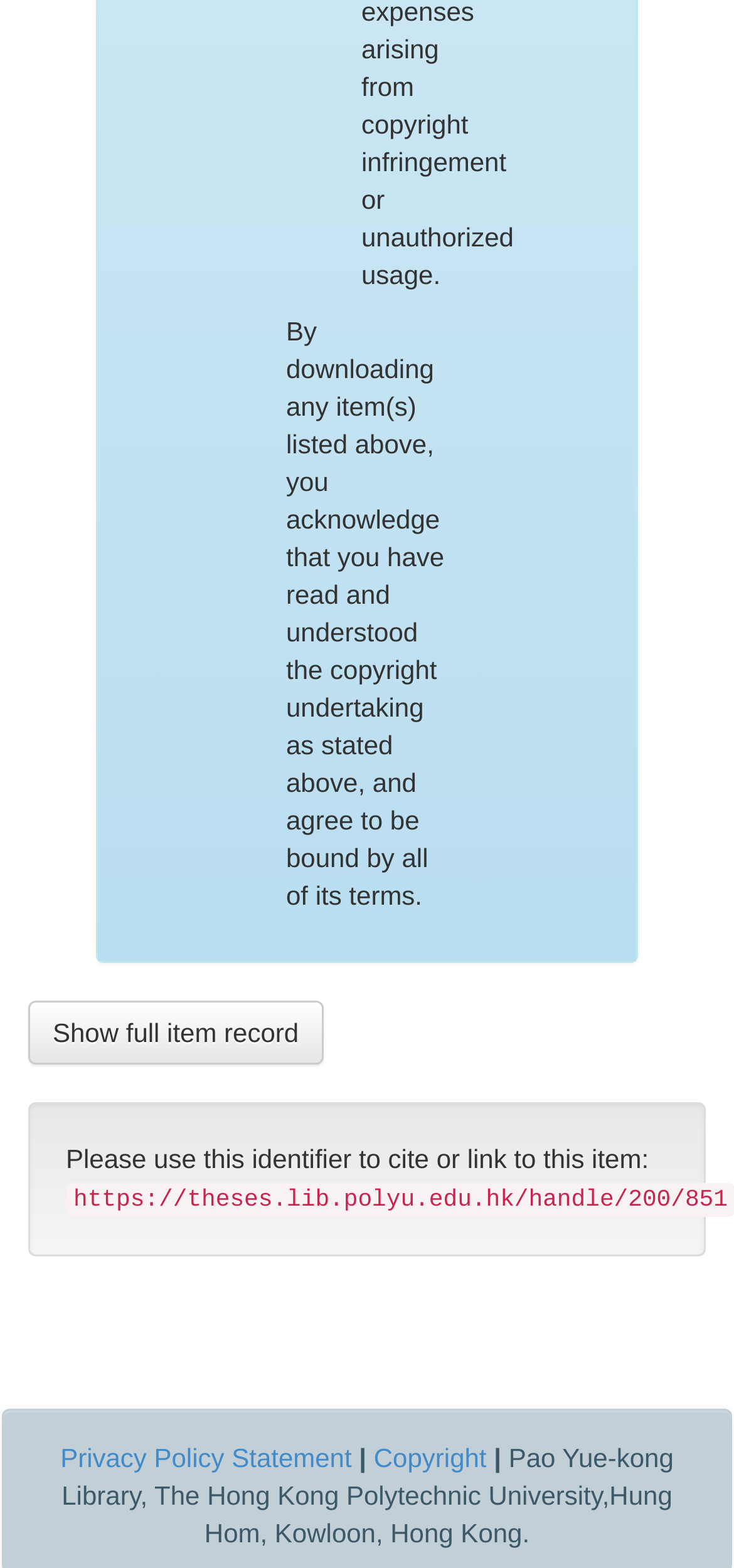Look at the image and write a detailed answer to the question: 
What is the purpose of the 'Show full item record' link?

The purpose of the 'Show full item record' link is to provide more details about the item, as it is likely to lead to a page with more information about the item, such as its description, authors, and other metadata.